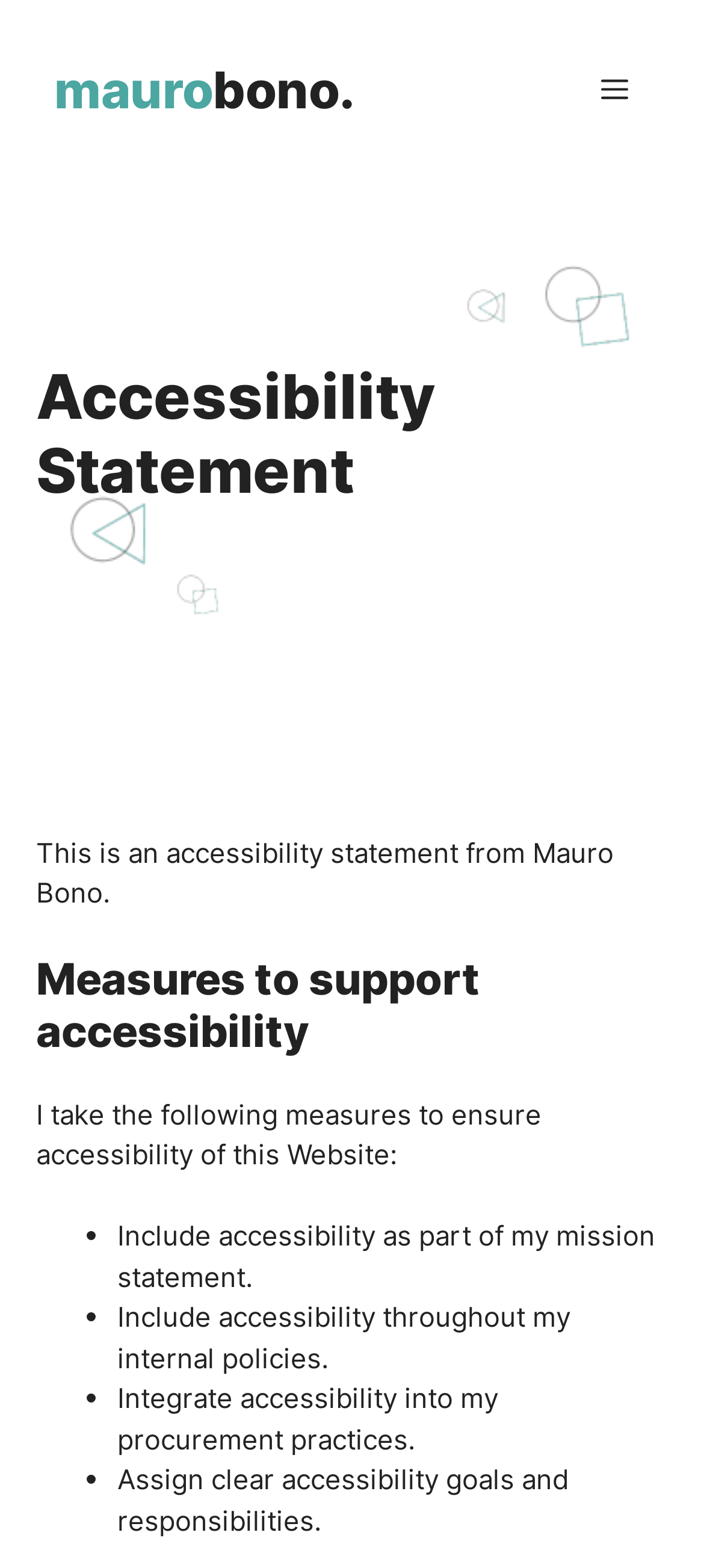Locate the UI element that matches the description maurobono. in the webpage screenshot. Return the bounding box coordinates in the format (top-left x, top-left y, bottom-right x, bottom-right y), with values ranging from 0 to 1.

[0.077, 0.038, 0.505, 0.077]